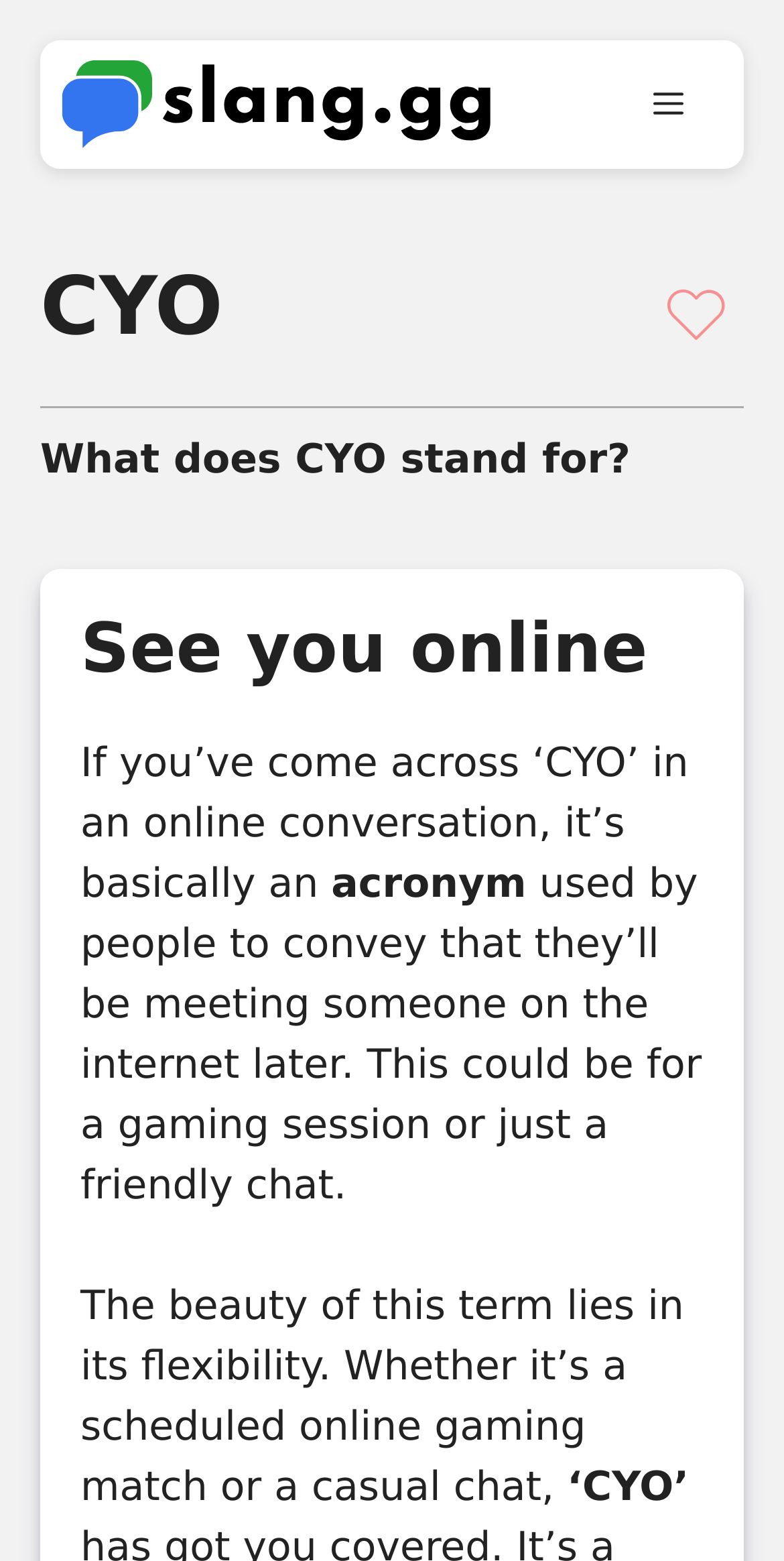Find the bounding box coordinates for the UI element that matches this description: "Menu".

[0.782, 0.041, 0.923, 0.093]